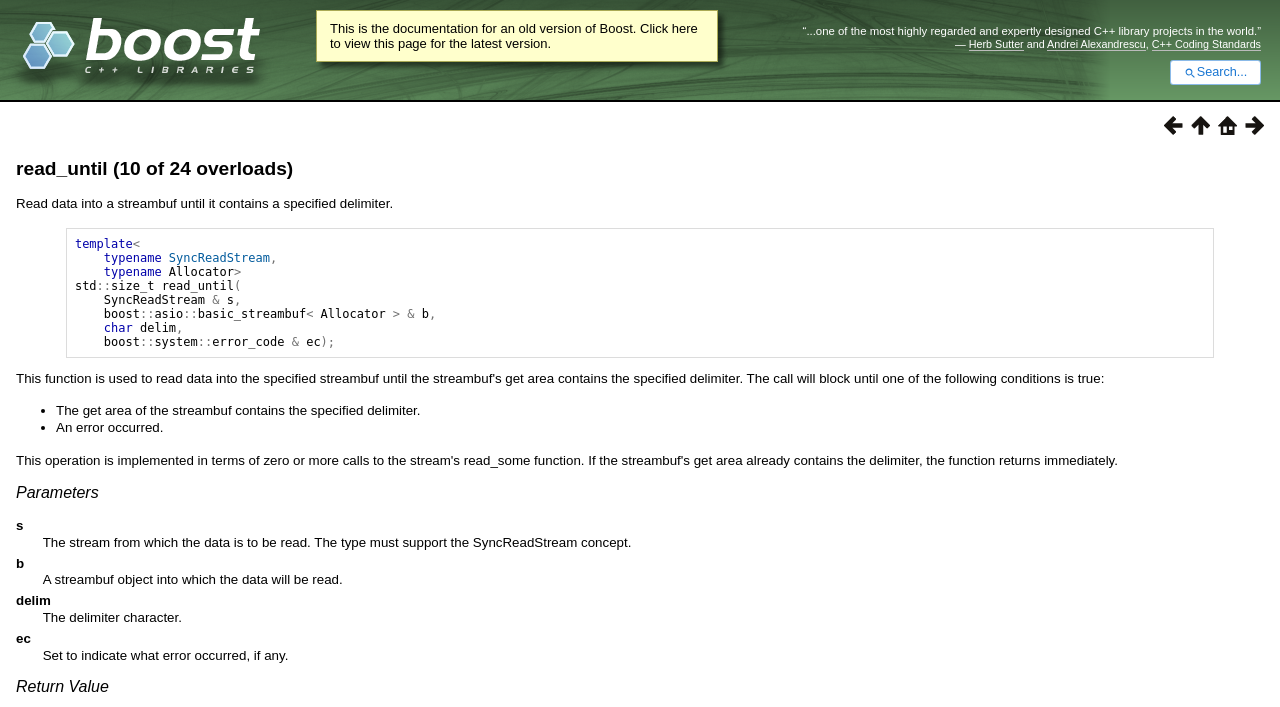Point out the bounding box coordinates of the section to click in order to follow this instruction: "View the latest version of Boost".

[0.248, 0.016, 0.56, 0.086]